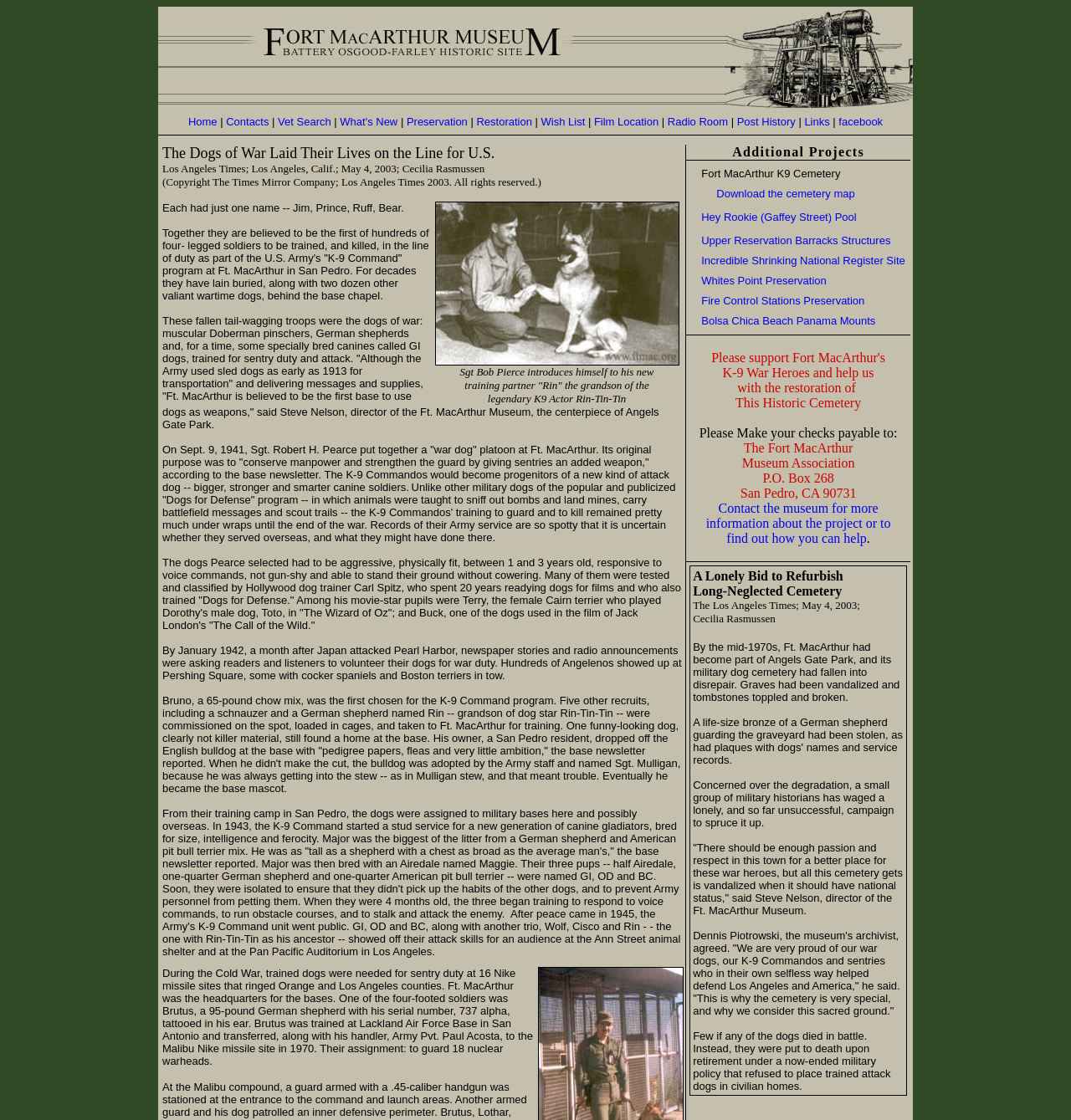Give a one-word or short phrase answer to this question: 
What is the location of the Ft. MacArthur Museum?

San Pedro, CA